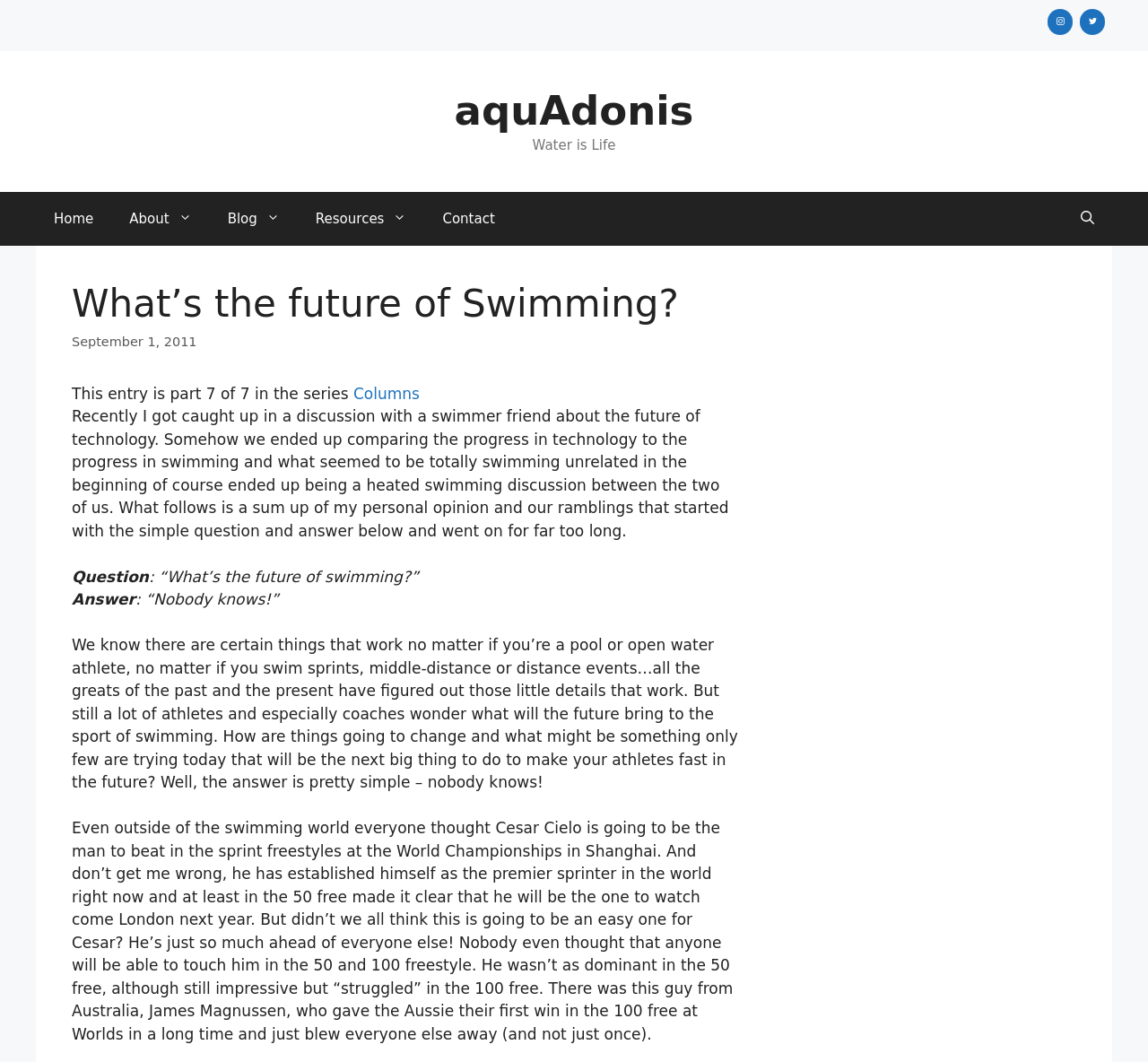Identify and provide the main heading of the webpage.

What’s the future of Swimming?